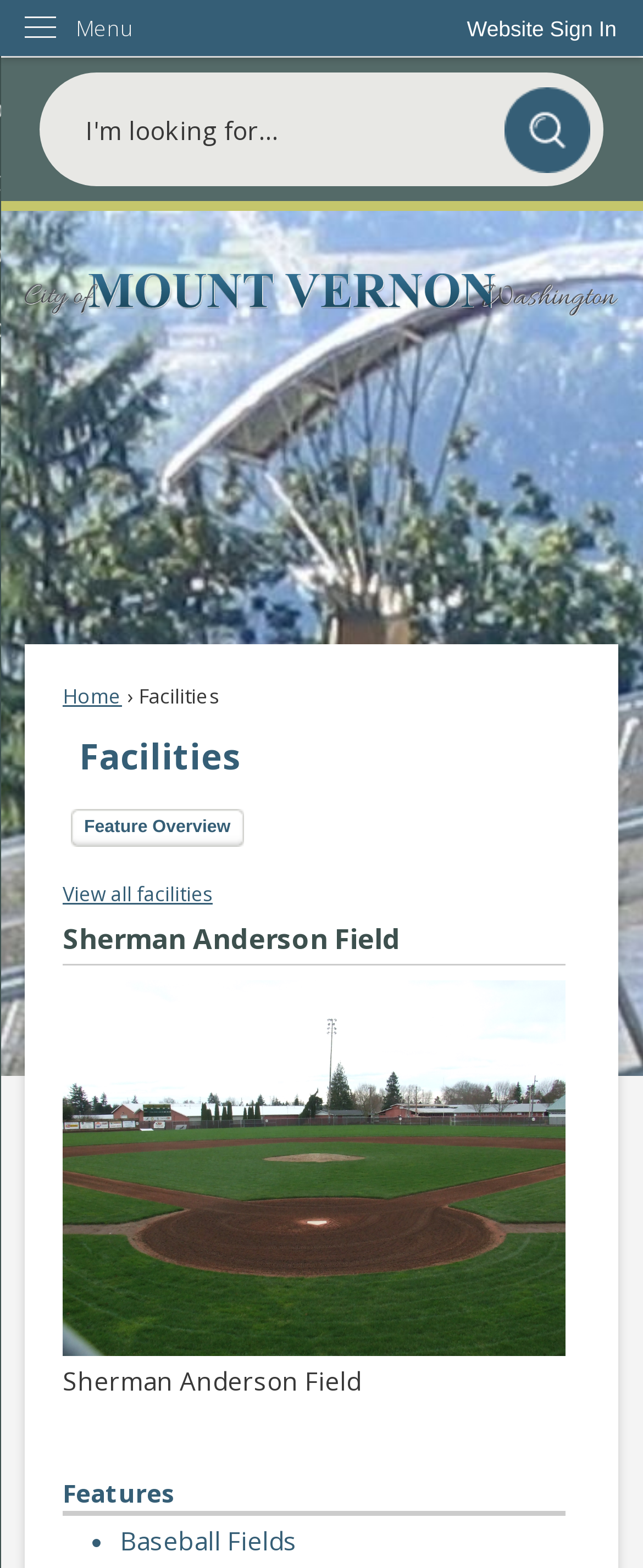Please find the bounding box coordinates of the element that needs to be clicked to perform the following instruction: "Learn more about the feature overview". The bounding box coordinates should be four float numbers between 0 and 1, represented as [left, top, right, bottom].

[0.11, 0.516, 0.379, 0.541]